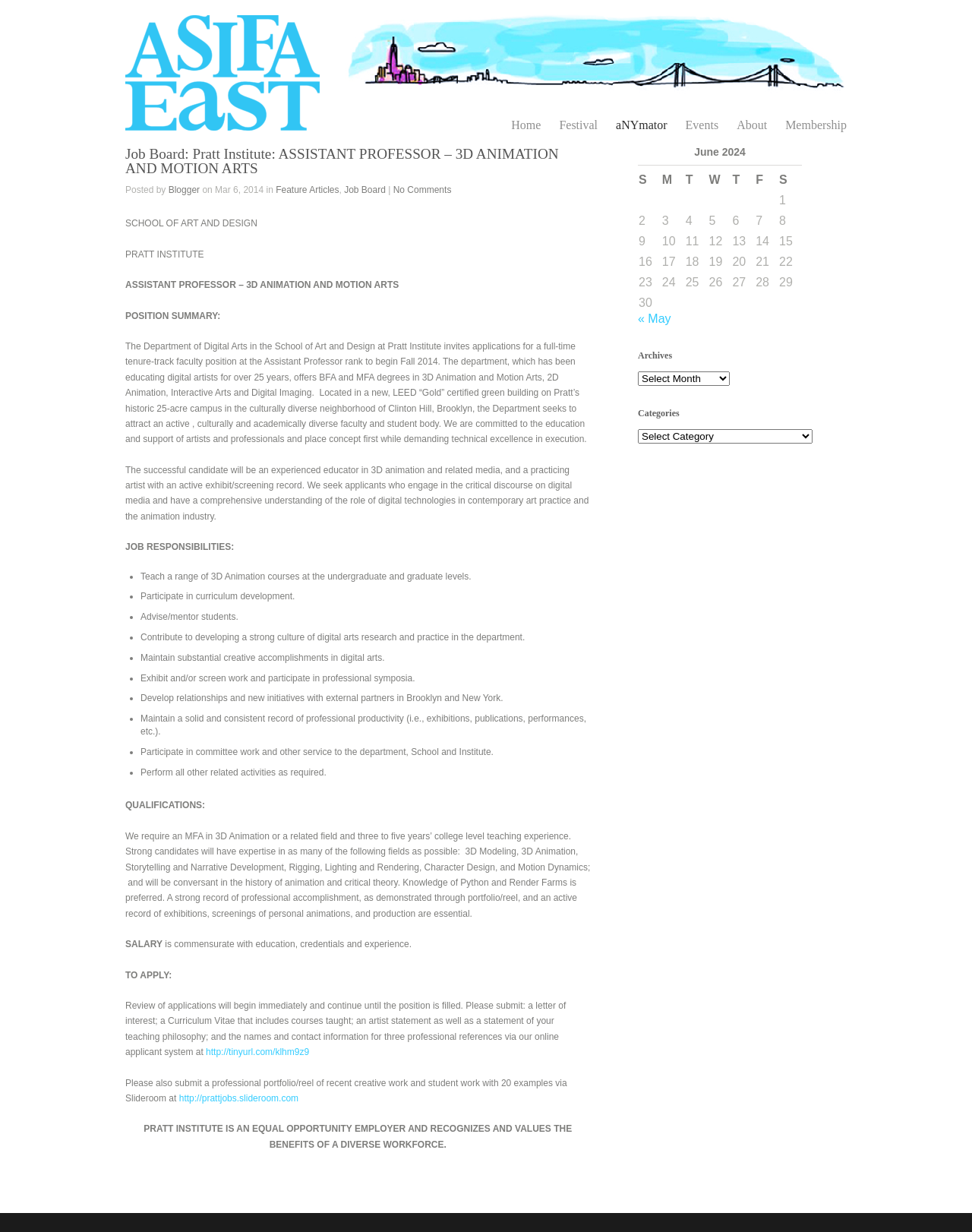Answer the question in a single word or phrase:
How many years of college-level teaching experience are required?

Three to five years